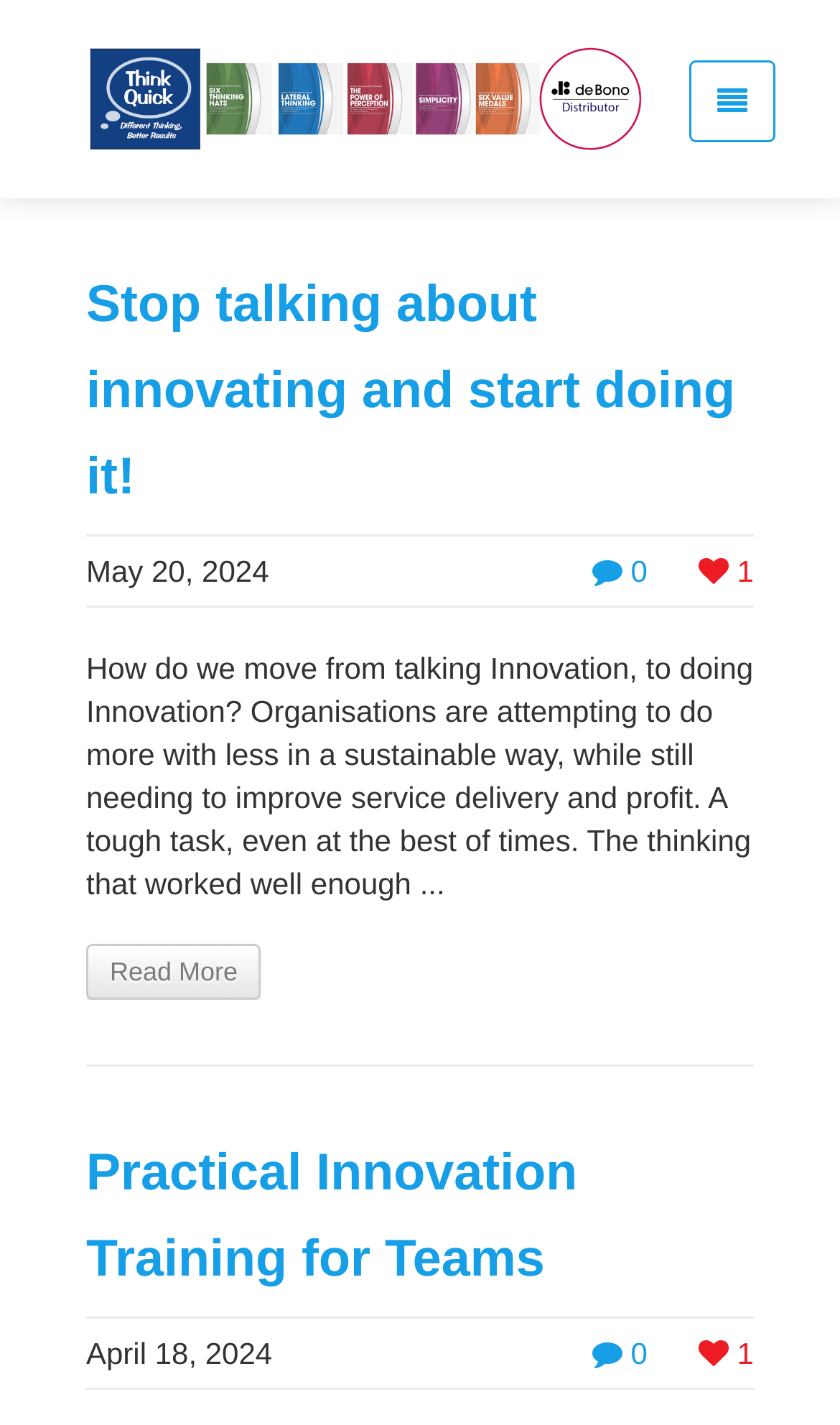Determine the bounding box coordinates for the clickable element to execute this instruction: "Sign up to MBB Case Interview Prep Course". Provide the coordinates as four float numbers between 0 and 1, i.e., [left, top, right, bottom].

None